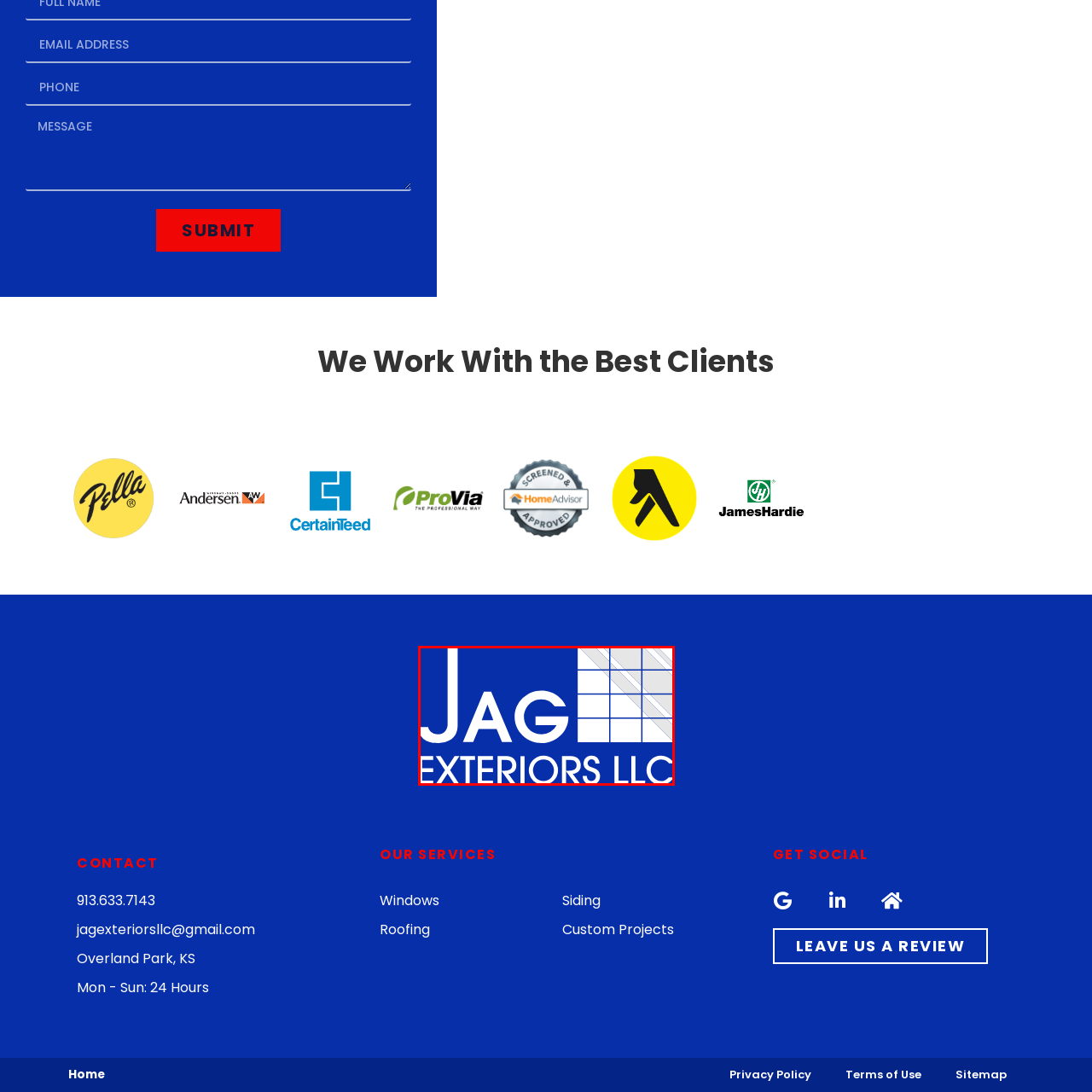Thoroughly describe the scene within the red-bordered area of the image.

The image features the logo of "JAG Exteriors LLC," prominently displayed against a striking blue background. The logo incorporates stylized lettering where "JAG" is featured in bold, white font, paired with "EXTERIORS LLC," which is presented in a larger, rounded white typeface. To the right, an abstract grid design adorns the logo, enhancing its modern aesthetic. This logo represents a company that specializes in exterior home services, emphasizing professionalism and quality in its branding.